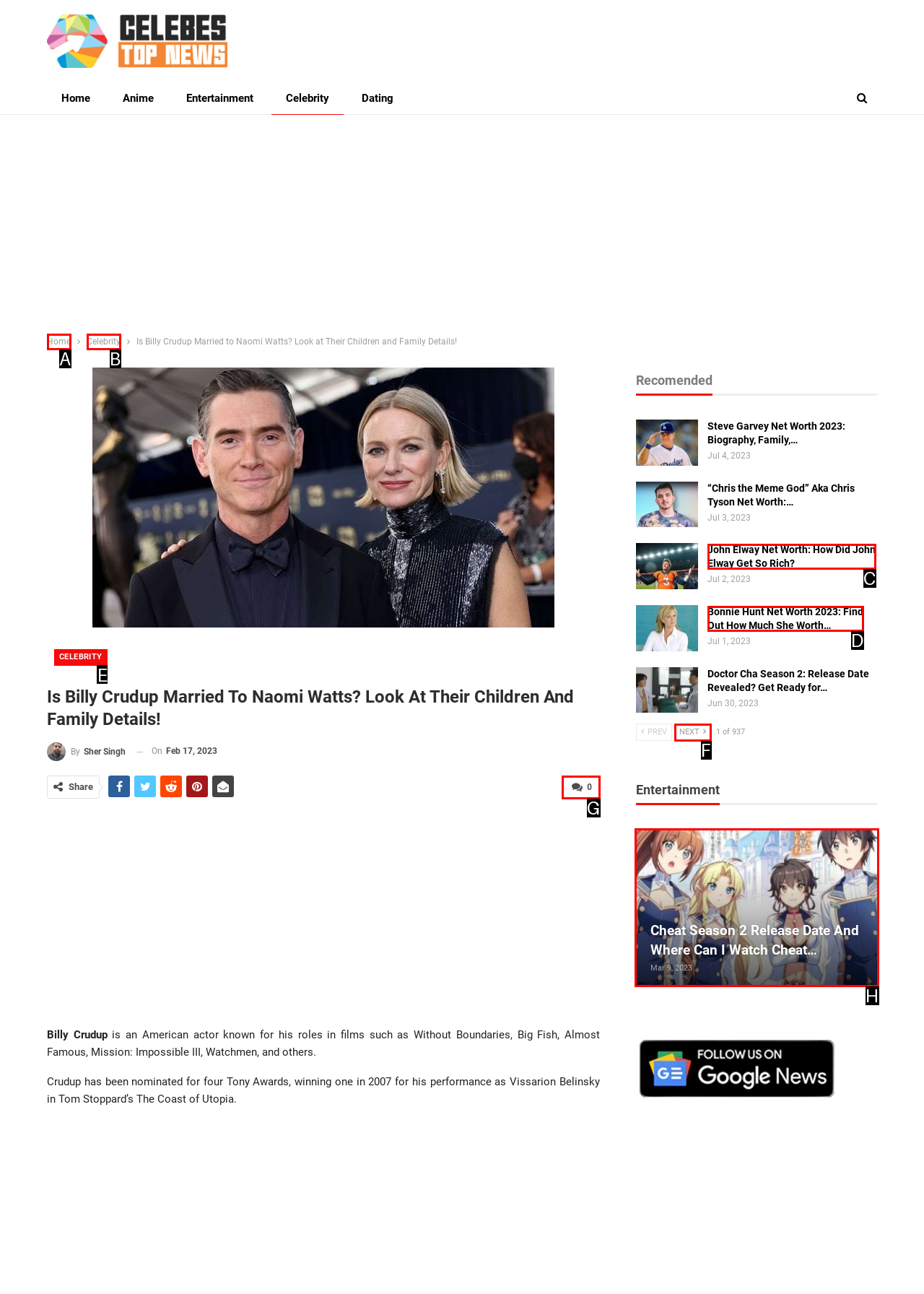Select the option that matches the description: Celebrity. Answer with the letter of the correct option directly.

E